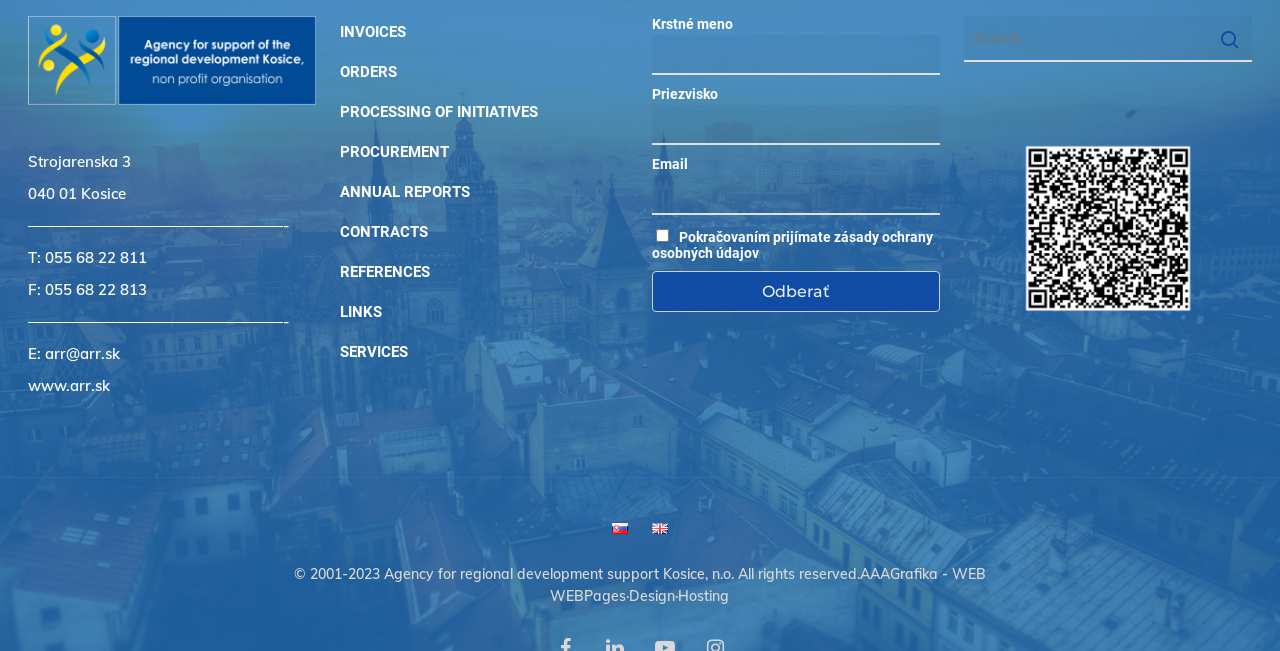What is the email address to contact the agency?
By examining the image, provide a one-word or phrase answer.

arr@arr.sk